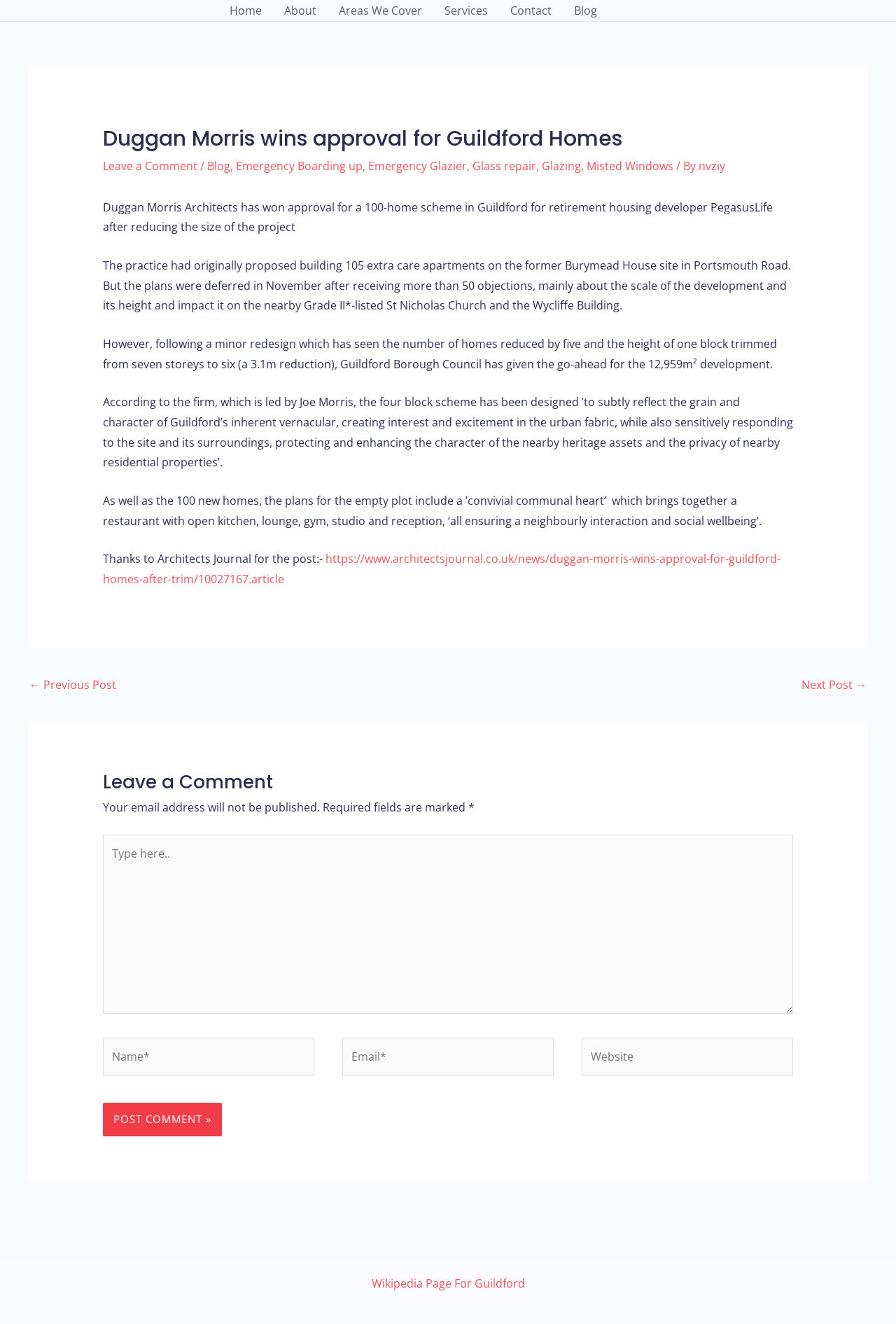Locate the bounding box coordinates of the element you need to click to accomplish the task described by this instruction: "Click on the 'Home' link".

[0.244, 0.0, 0.305, 0.016]